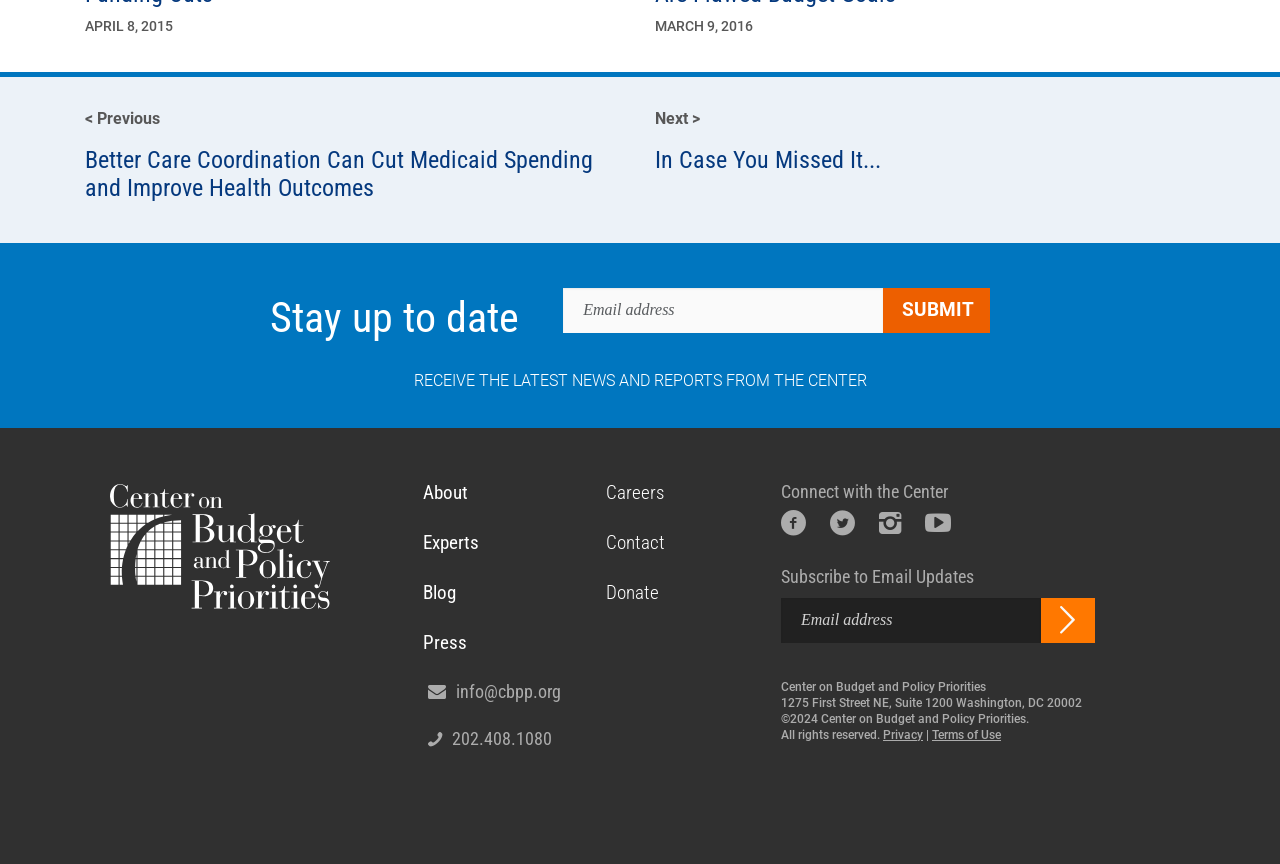Please provide a comprehensive answer to the question based on the screenshot: What is the organization's logo?

The image with the description 'CBPP Logo' is likely the logo of the Center on Budget and Policy Priorities, which is the organization behind the webpage.